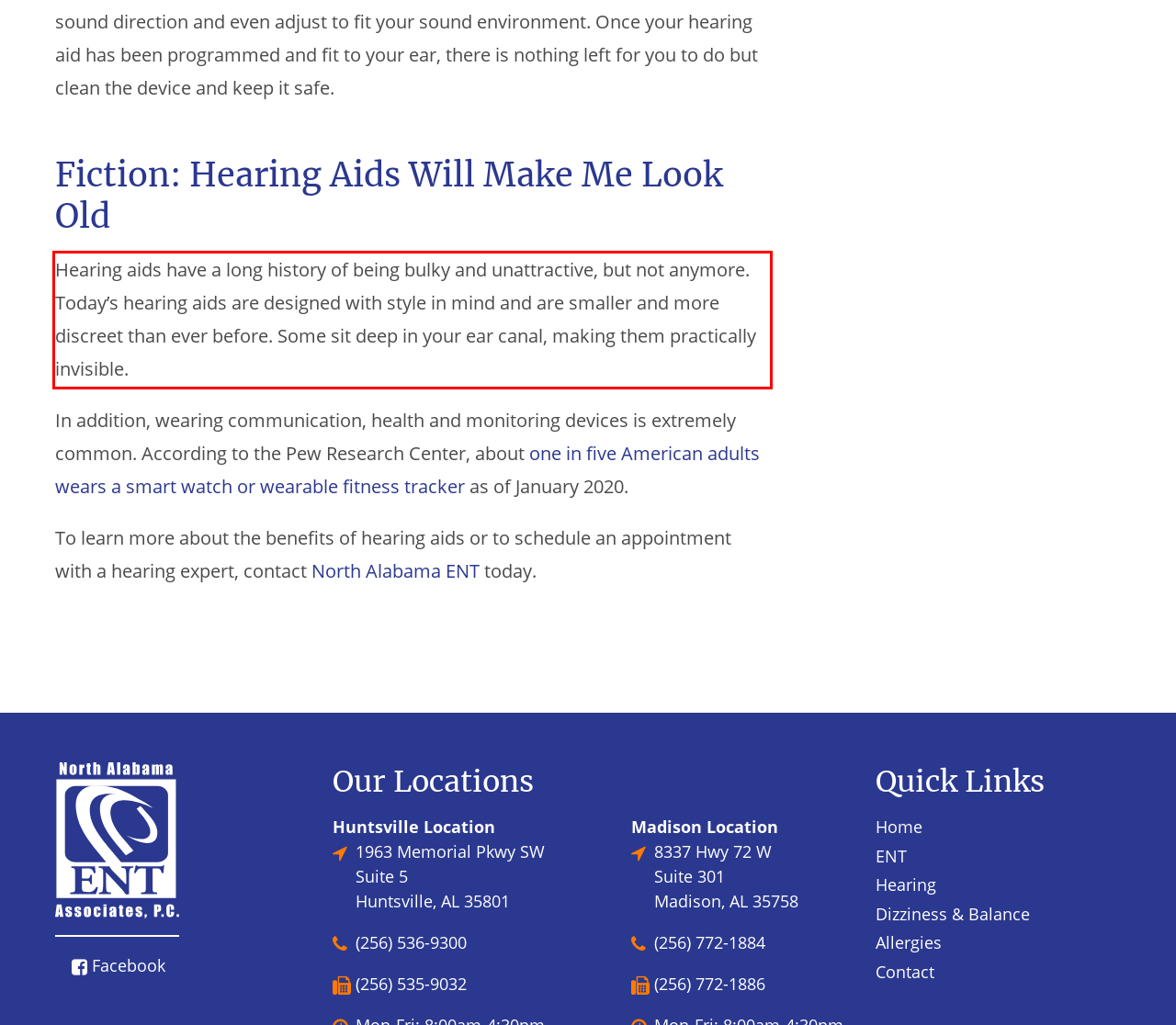Given a screenshot of a webpage, identify the red bounding box and perform OCR to recognize the text within that box.

Hearing aids have a long history of being bulky and unattractive, but not anymore. Today’s hearing aids are designed with style in mind and are smaller and more discreet than ever before. Some sit deep in your ear canal, making them practically invisible.